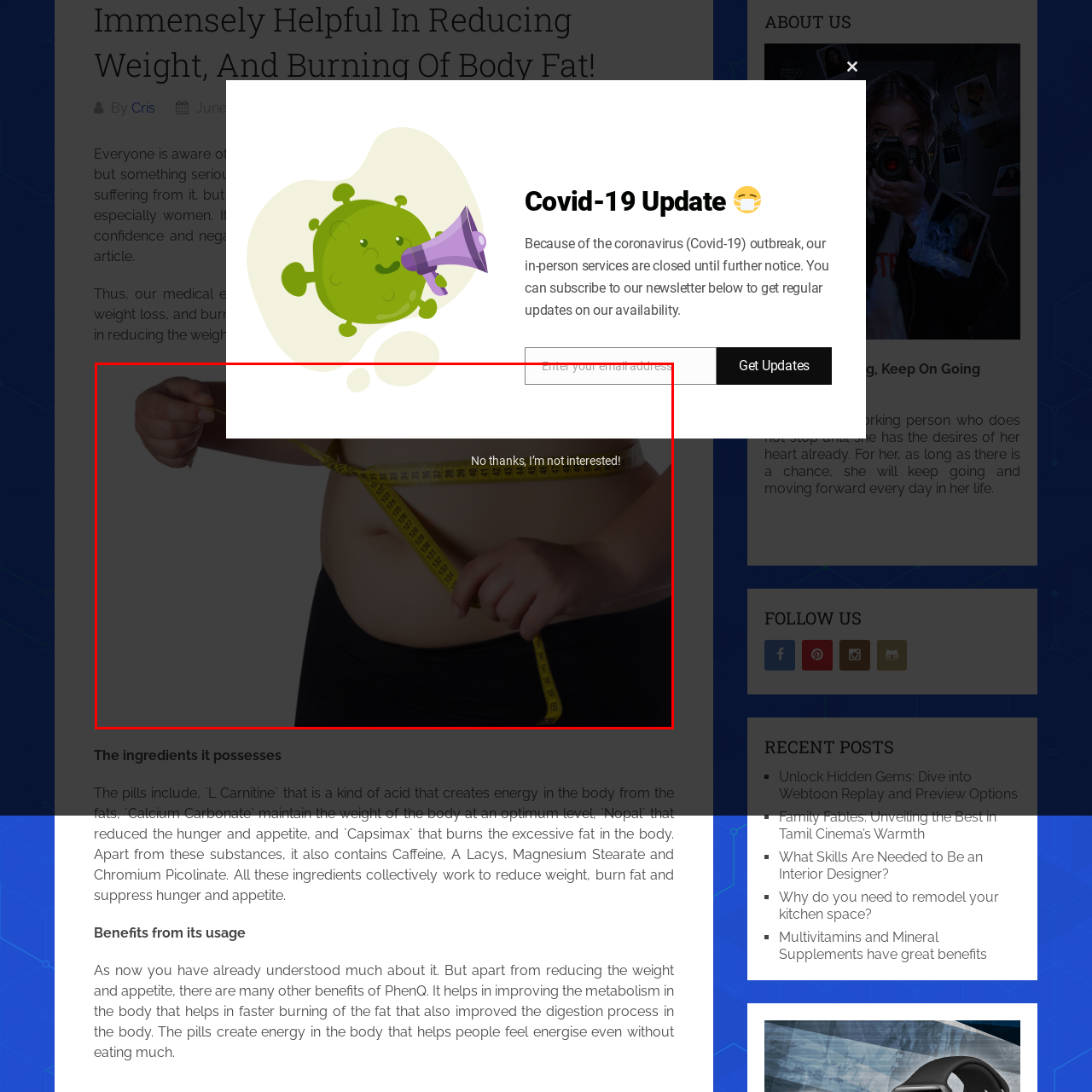Offer an in-depth caption for the image content enclosed by the red border.

The image depicts a person measuring their waist with a yellow measuring tape, symbolizing efforts to monitor weight and health. This visual reinforces the theme of awareness surrounding obesity and health issues, as discussed in the accompanying text about the importance of addressing these concerns. The aforementioned health discussion mentions the effectiveness of a product called PhenQ, which is designed to aid in weight loss and appetite suppression. This image serves as a relatable representation of the struggles many face in managing their weight and health, emphasizing the personal journey that individuals undergo in pursuit of a healthier lifestyle.